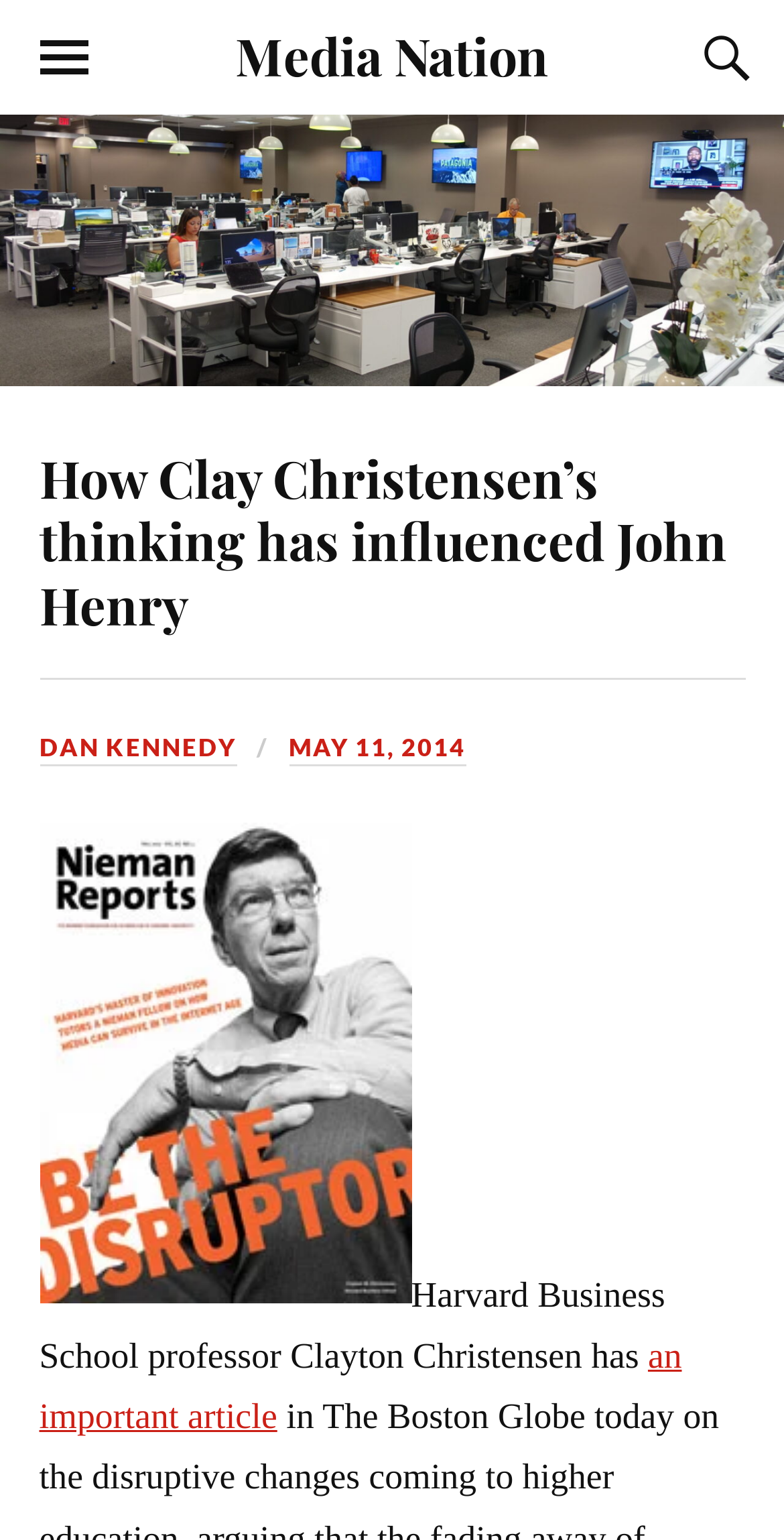Identify and provide the text of the main header on the webpage.

How Clay Christensen’s thinking has influenced John Henry